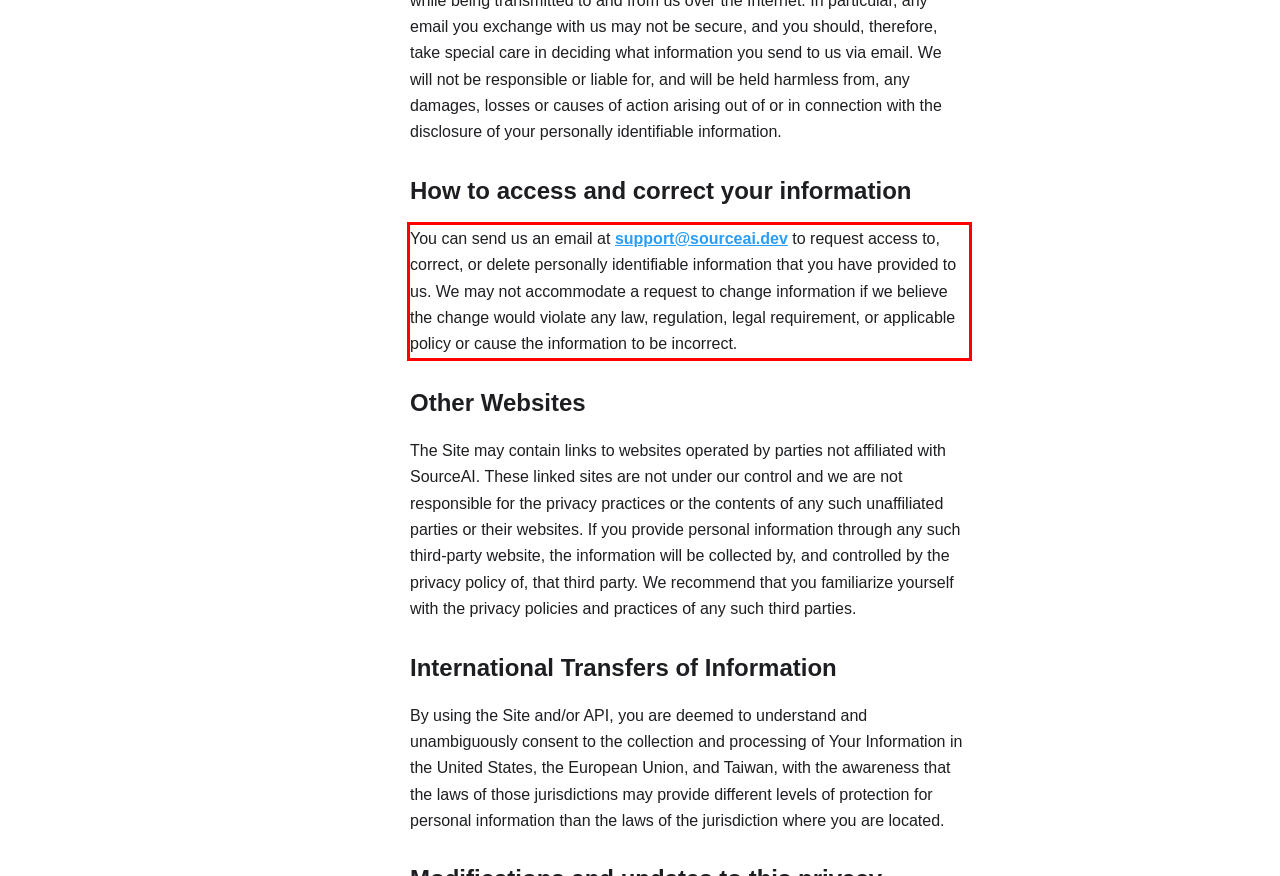Please extract the text content within the red bounding box on the webpage screenshot using OCR.

You can send us an email at support@sourceai.dev to request access to, correct, or delete personally identifiable information that you have provided to us. We may not accommodate a request to change information if we believe the change would violate any law, regulation, legal requirement, or applicable policy or cause the information to be incorrect.